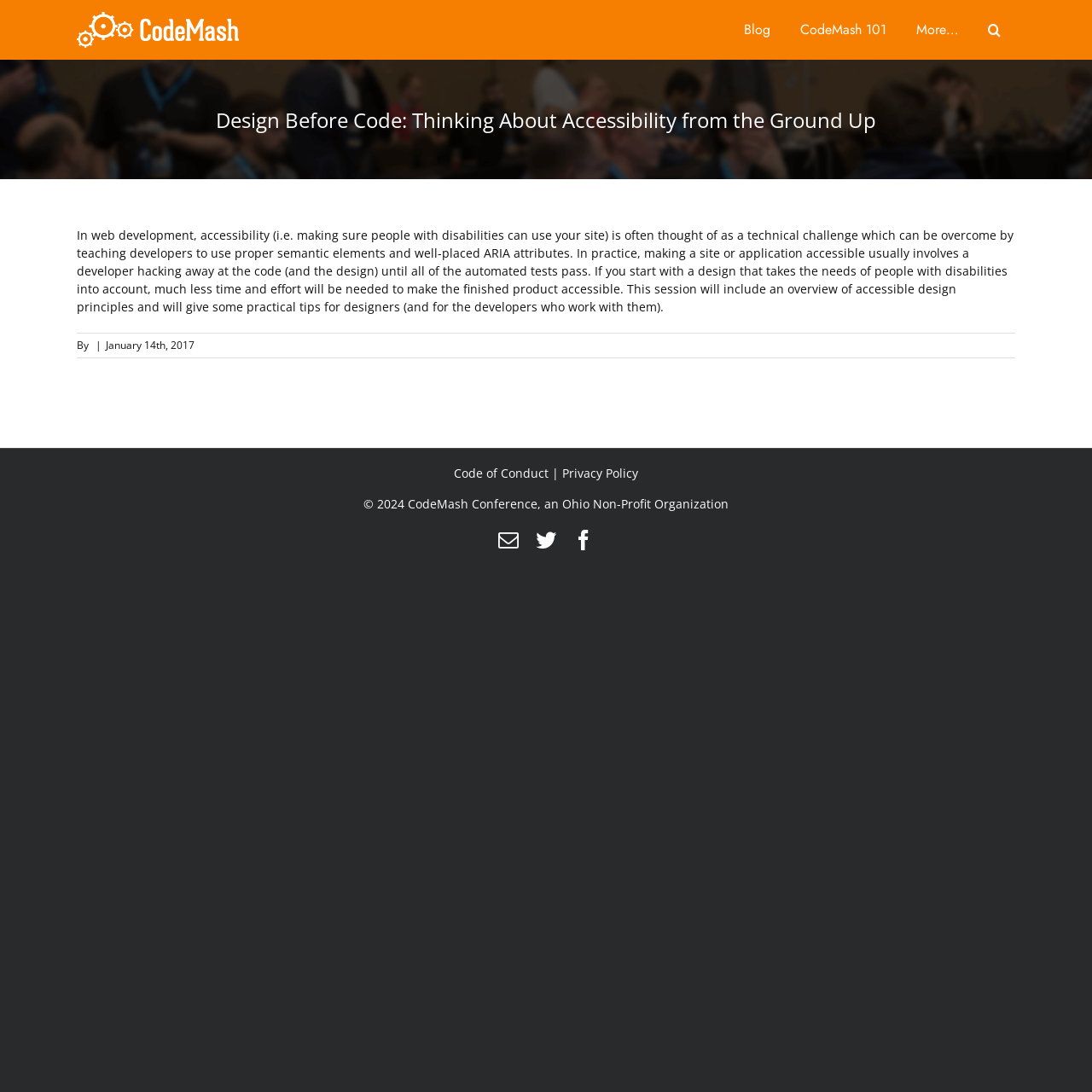What is the logo of the website?
Look at the image and construct a detailed response to the question.

The logo of the website is located at the top-left corner of the webpage, and it is a link element with the text 'CodeMash Logo'.